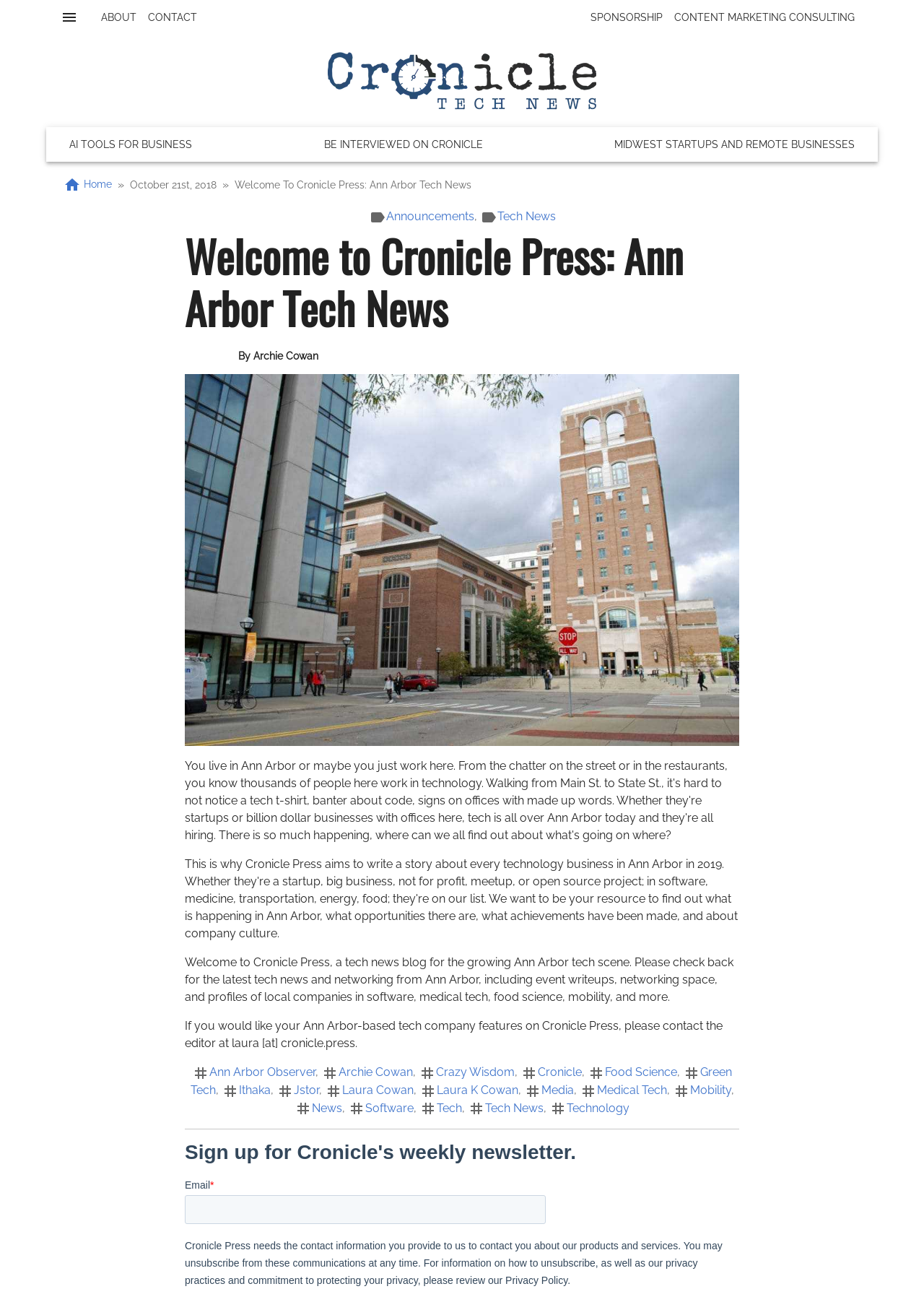What is the date mentioned on the webpage?
Use the information from the screenshot to give a comprehensive response to the question.

I found the answer by looking at the StaticText element with the text 'October 21st, 2018' which is located within the navigation element with the role 'breadcrumb'.